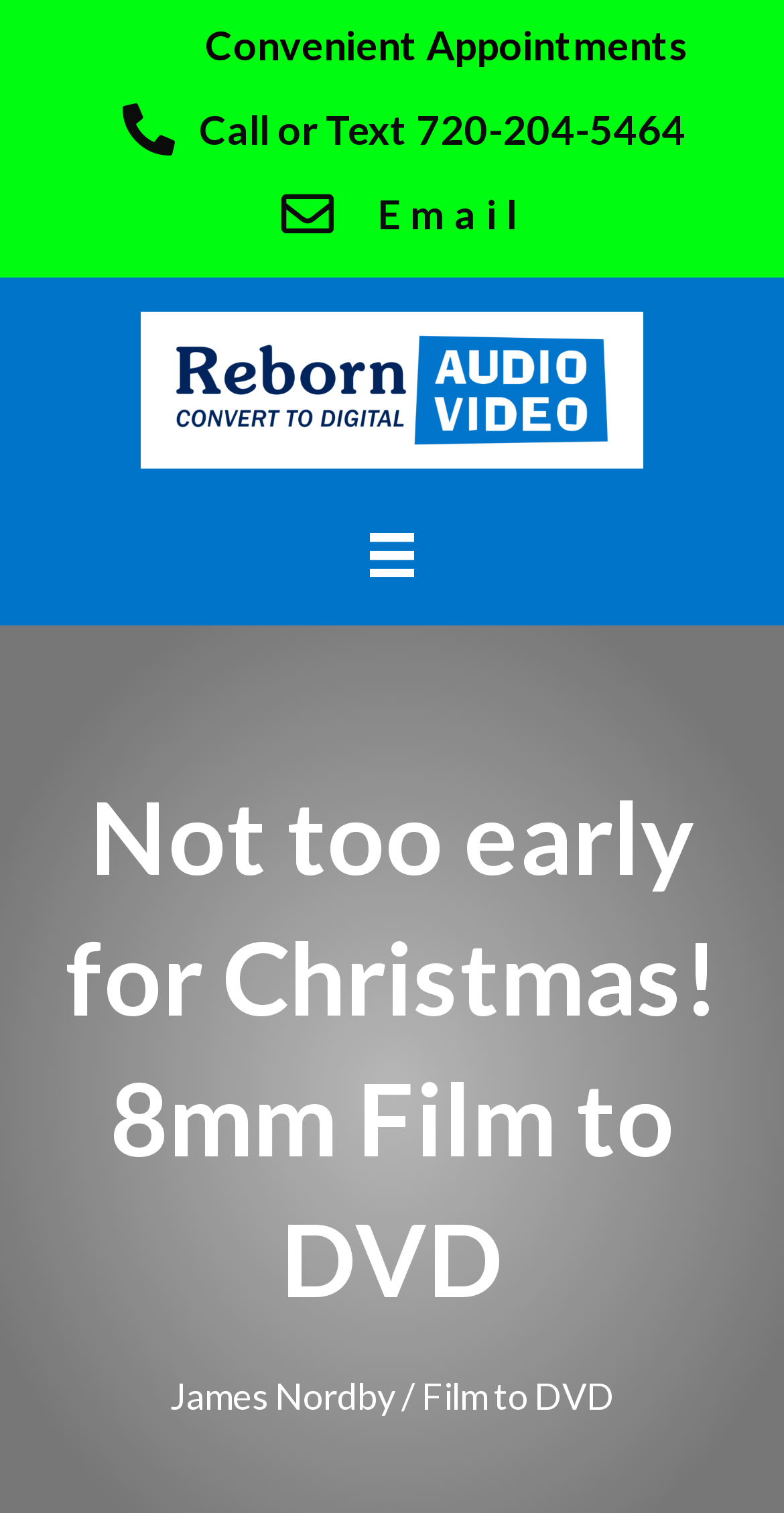Answer the question in a single word or phrase:
What is the name of the person associated with the website?

James Nordby